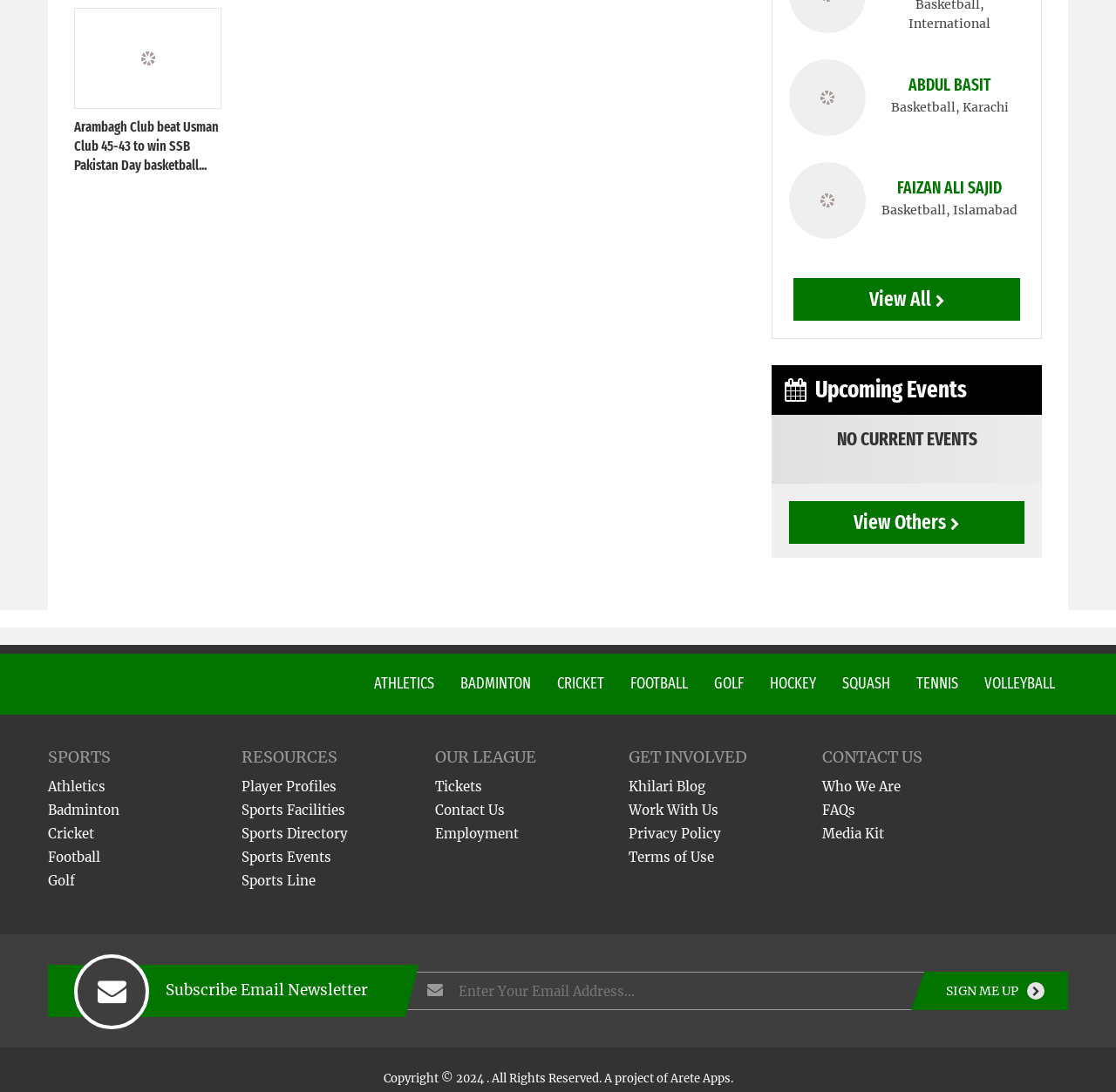What is the sport associated with the link 'VOLLEYBALL'?
From the image, provide a succinct answer in one word or a short phrase.

Volleyball